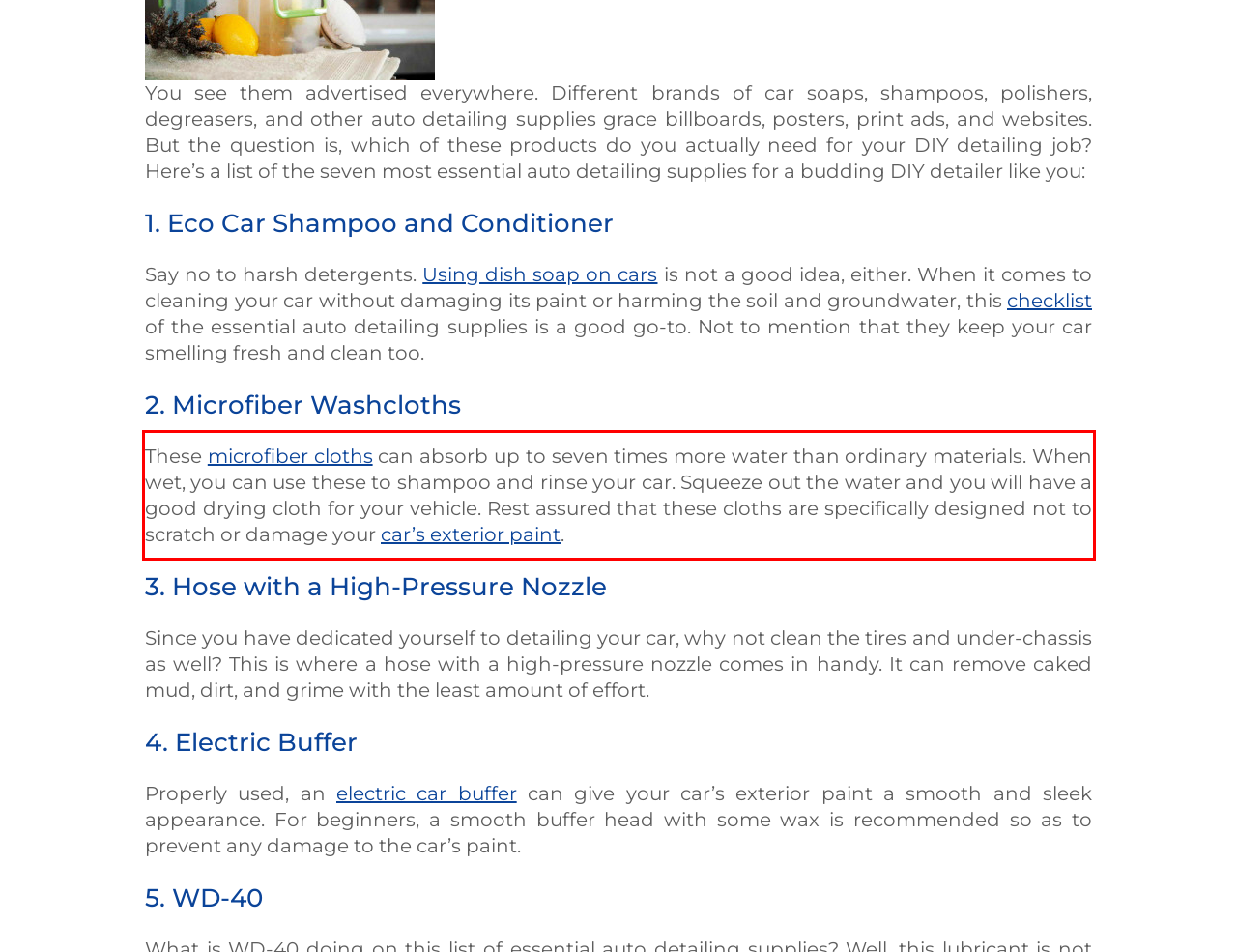Analyze the screenshot of the webpage and extract the text from the UI element that is inside the red bounding box.

These microfiber cloths can absorb up to seven times more water than ordinary materials. When wet, you can use these to shampoo and rinse your car. Squeeze out the water and you will have a good drying cloth for your vehicle. Rest assured that these cloths are specifically designed not to scratch or damage your car’s exterior paint.